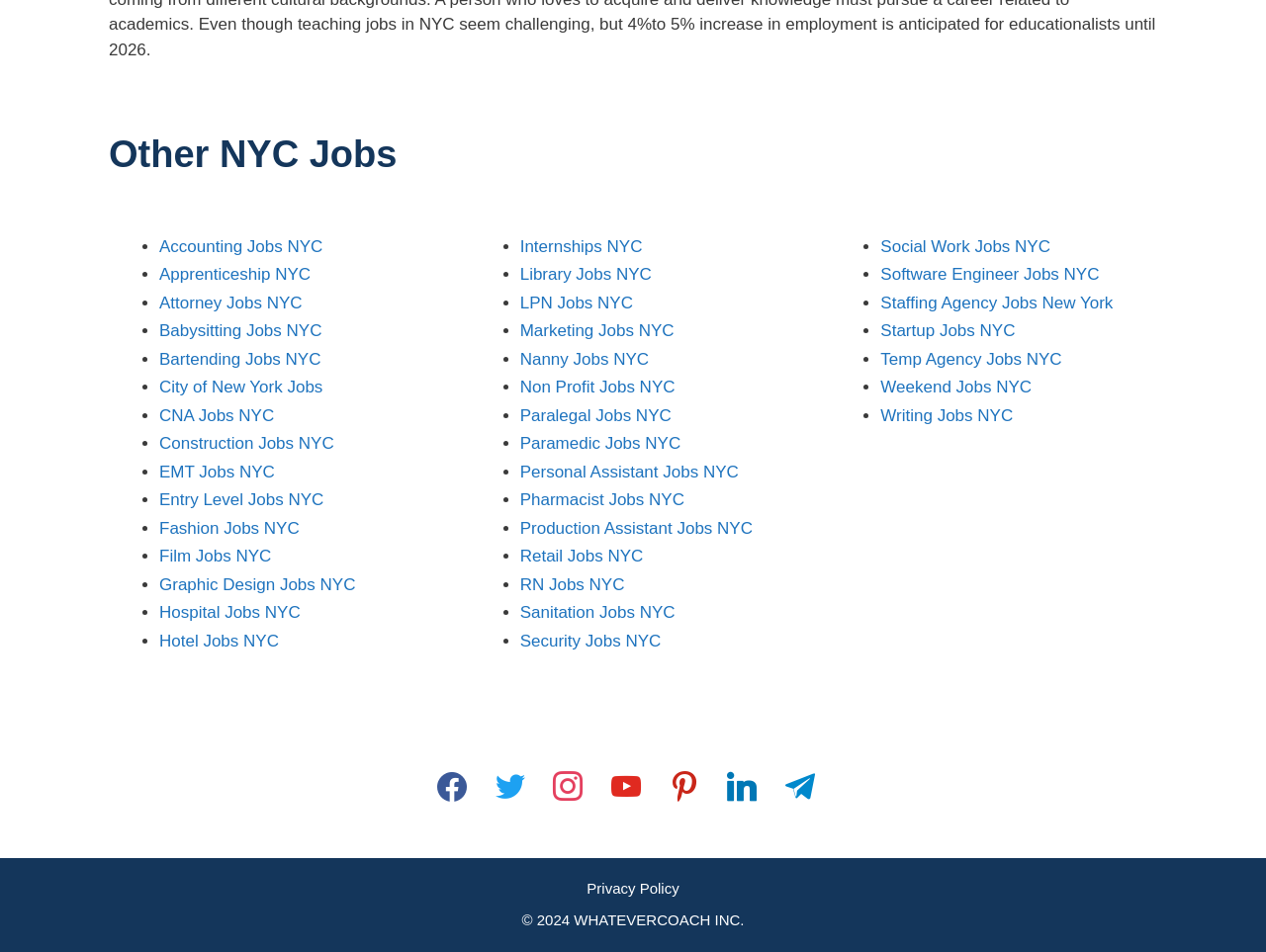Use a single word or phrase to respond to the question:
What type of jobs are listed on this webpage?

NYC jobs